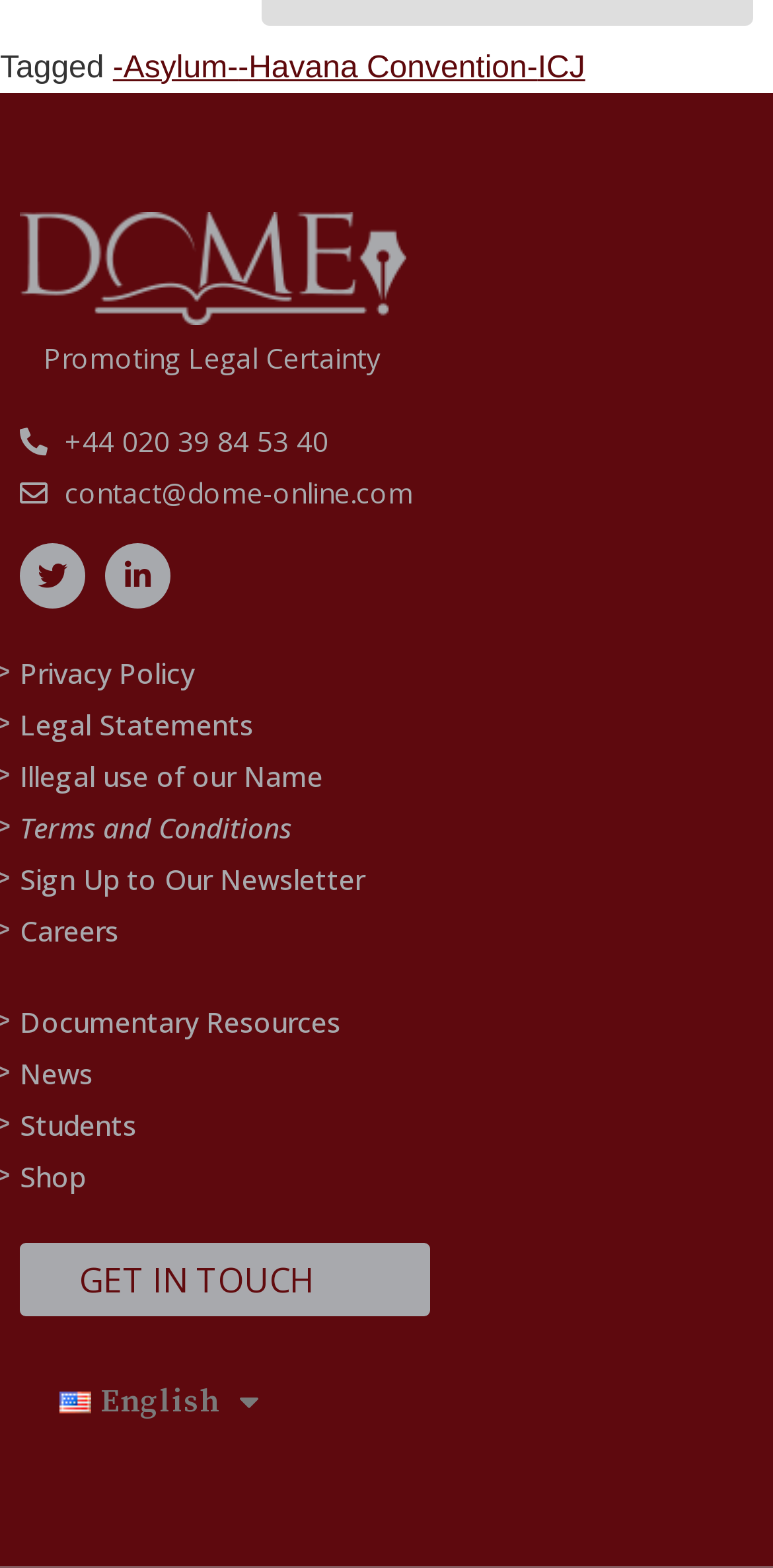Give a one-word or short phrase answer to this question: 
What is the phone number to contact?

+44 020 39 84 53 40